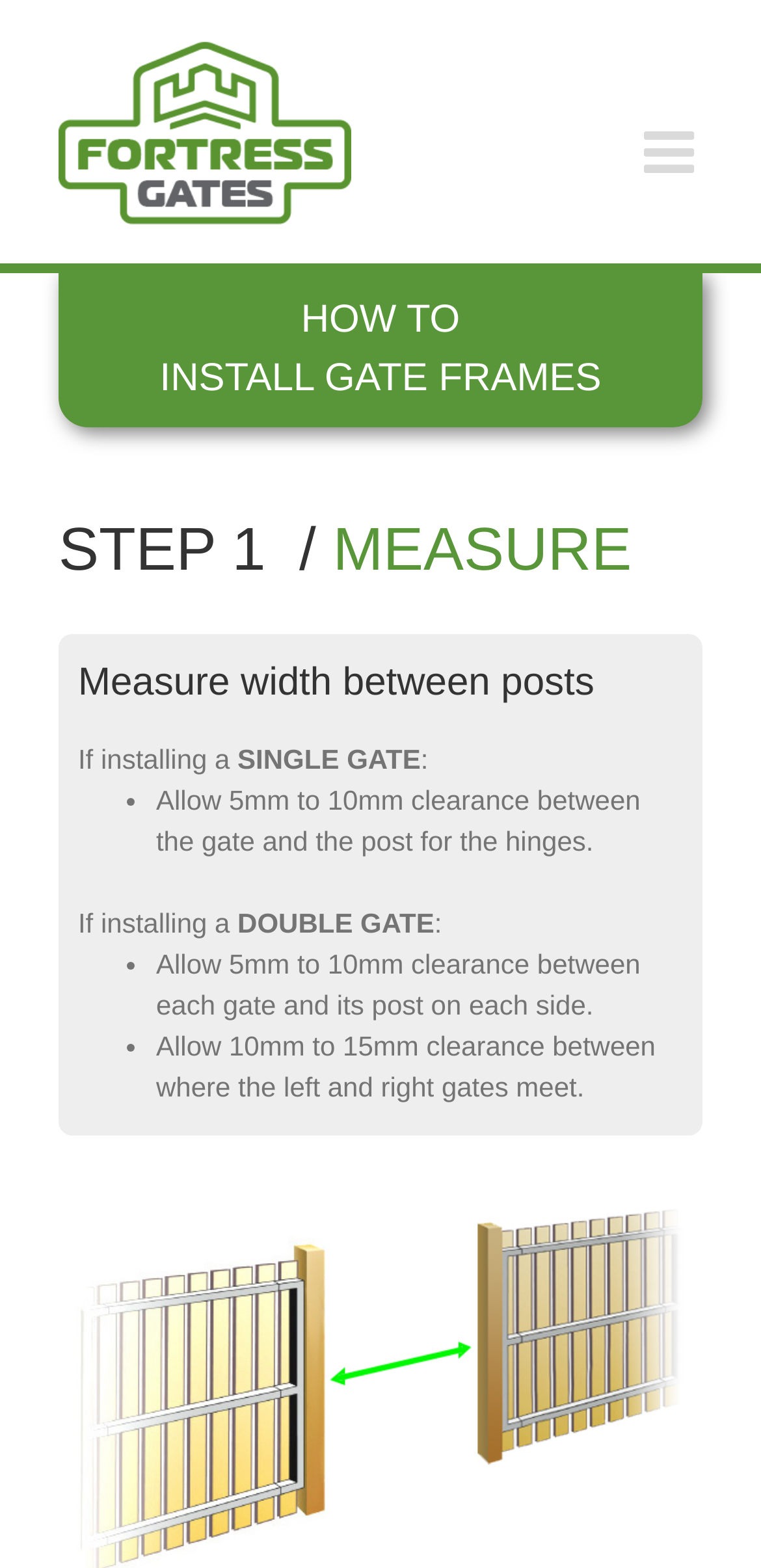Provide the bounding box coordinates for the specified HTML element described in this description: "Go to Top". The coordinates should be four float numbers ranging from 0 to 1, in the format [left, top, right, bottom].

[0.695, 0.734, 0.808, 0.789]